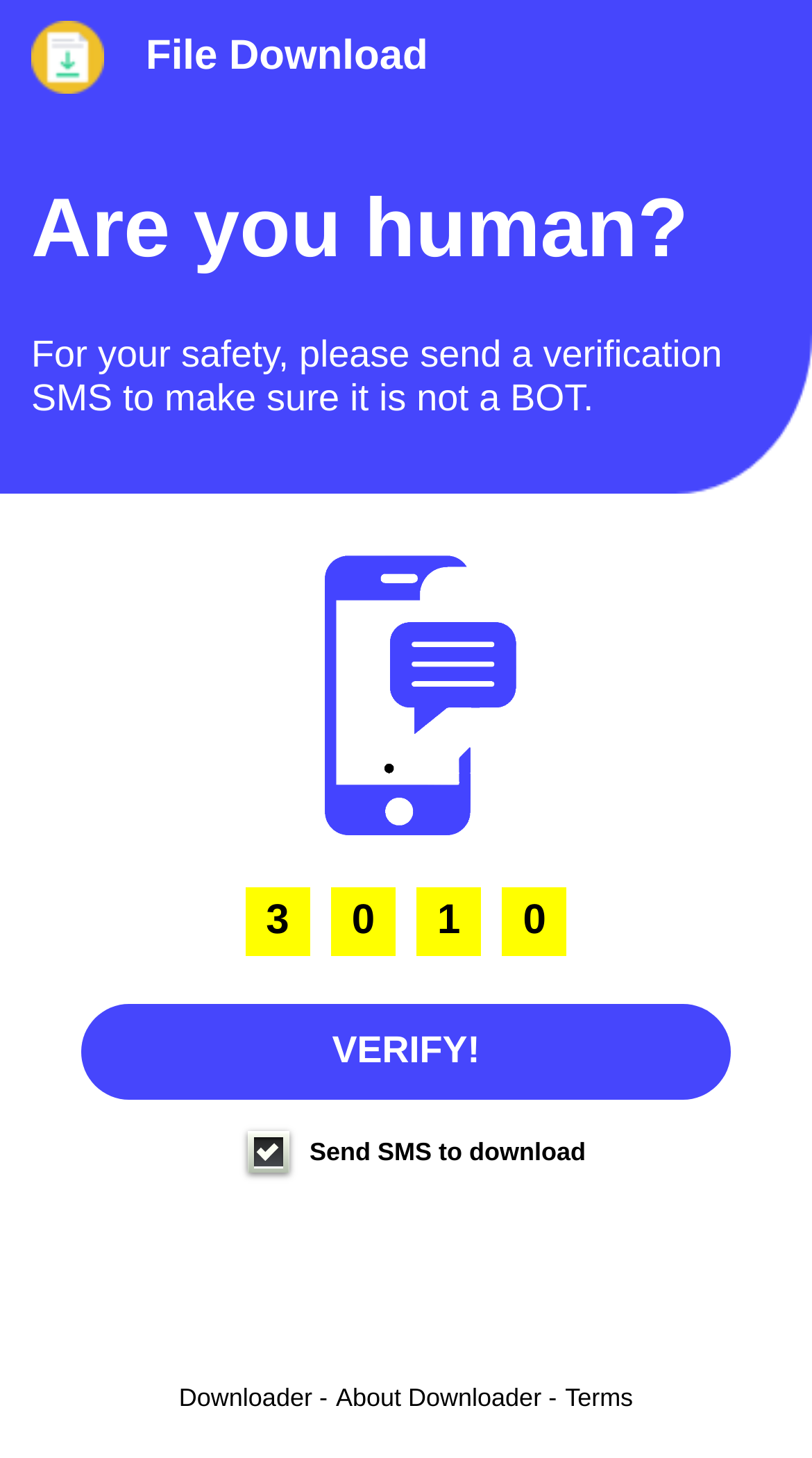Provide a one-word or short-phrase response to the question:
What is the button that the user needs to click to verify?

VERIFY!